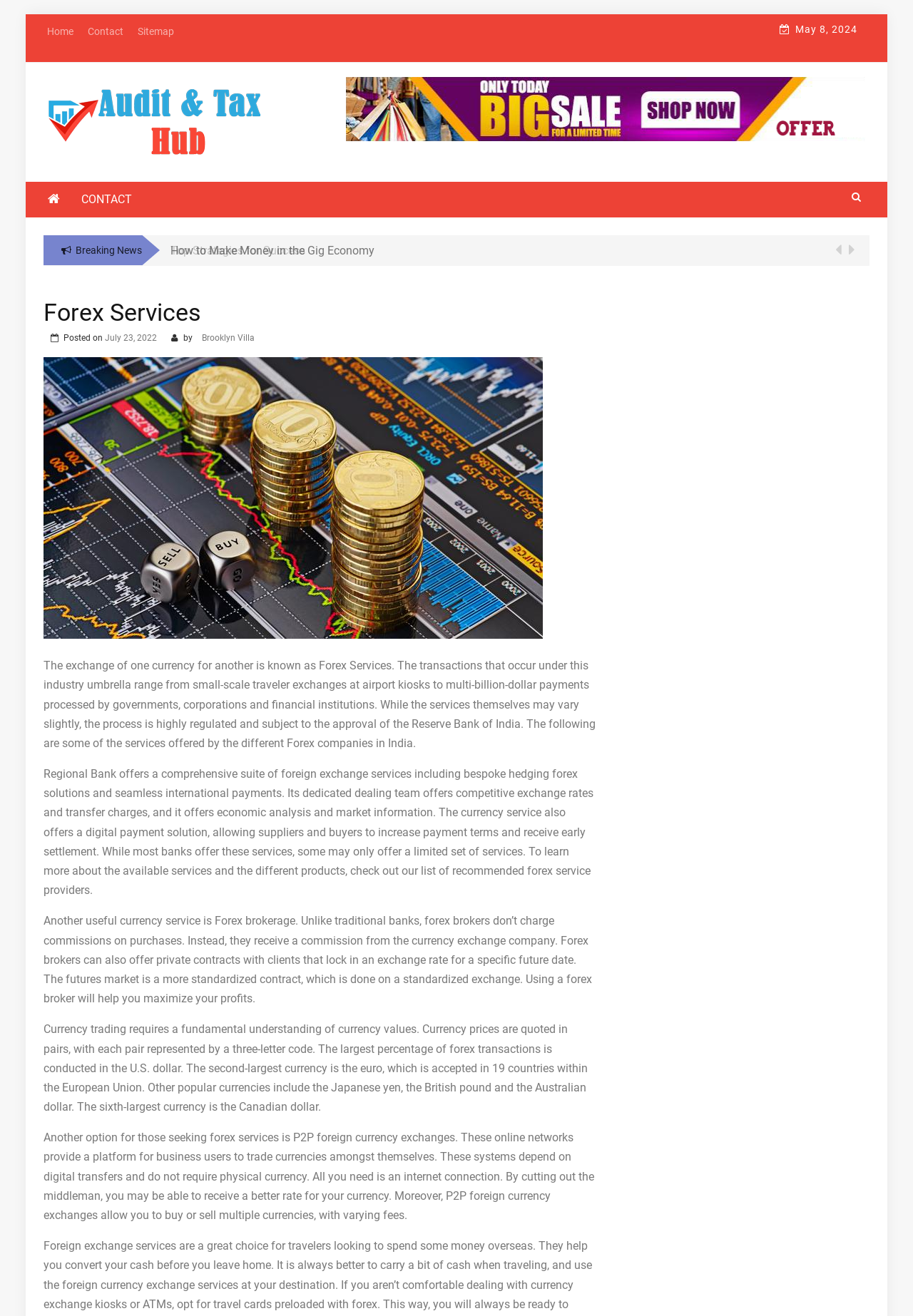What is the purpose of using a Forex broker?
Based on the content of the image, thoroughly explain and answer the question.

I found the purpose of using a Forex broker by reading the paragraph that explains how Forex brokers work, which says that using a Forex broker will help you maximize your profits.